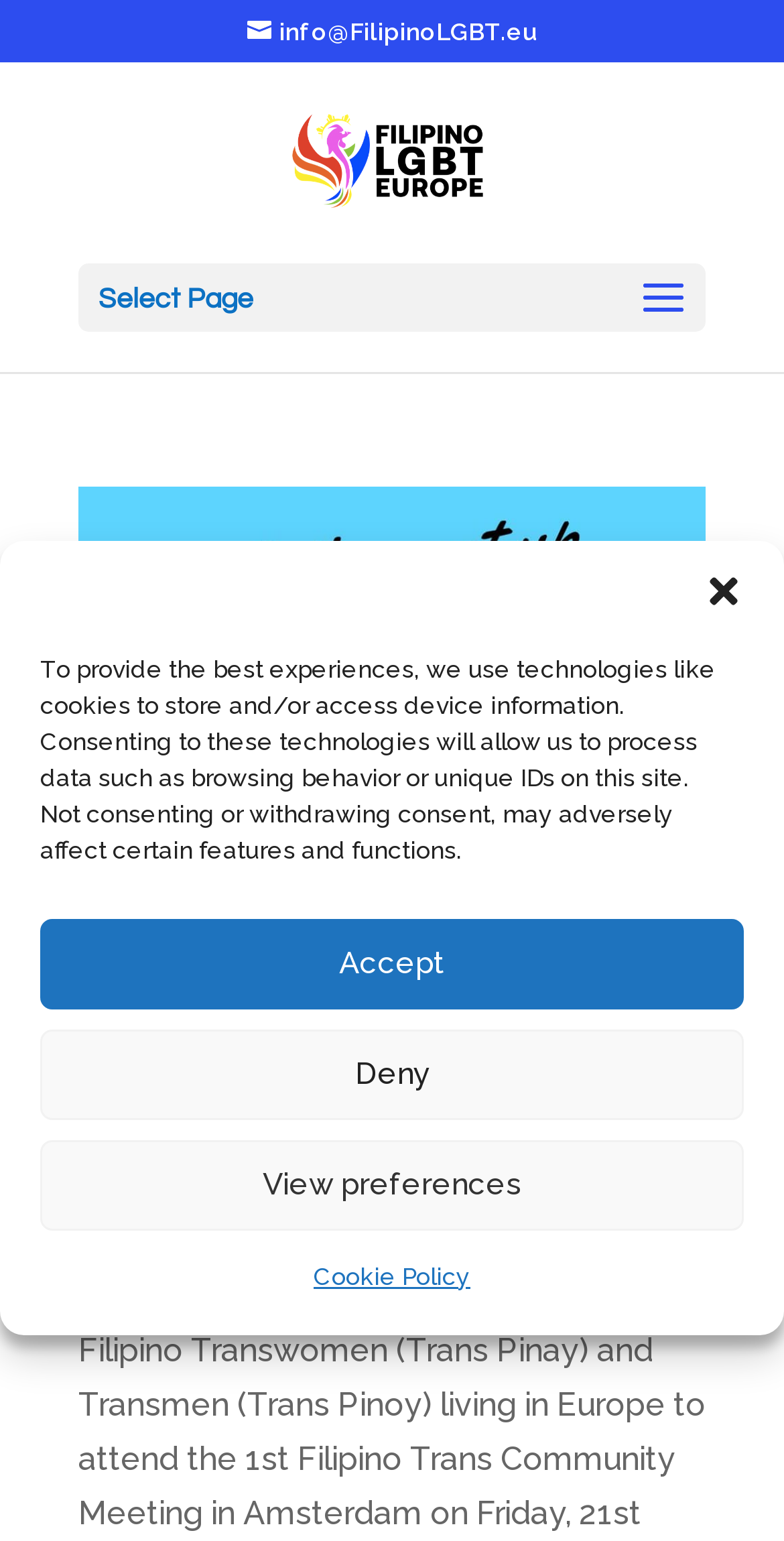What is the name of the organization?
Please answer the question with as much detail and depth as you can.

The name of the organization can be found in the link 'Filipino LGBT Europe' which is located at the top of the webpage, and also in the image description 'Filipino LGBT Europe'.